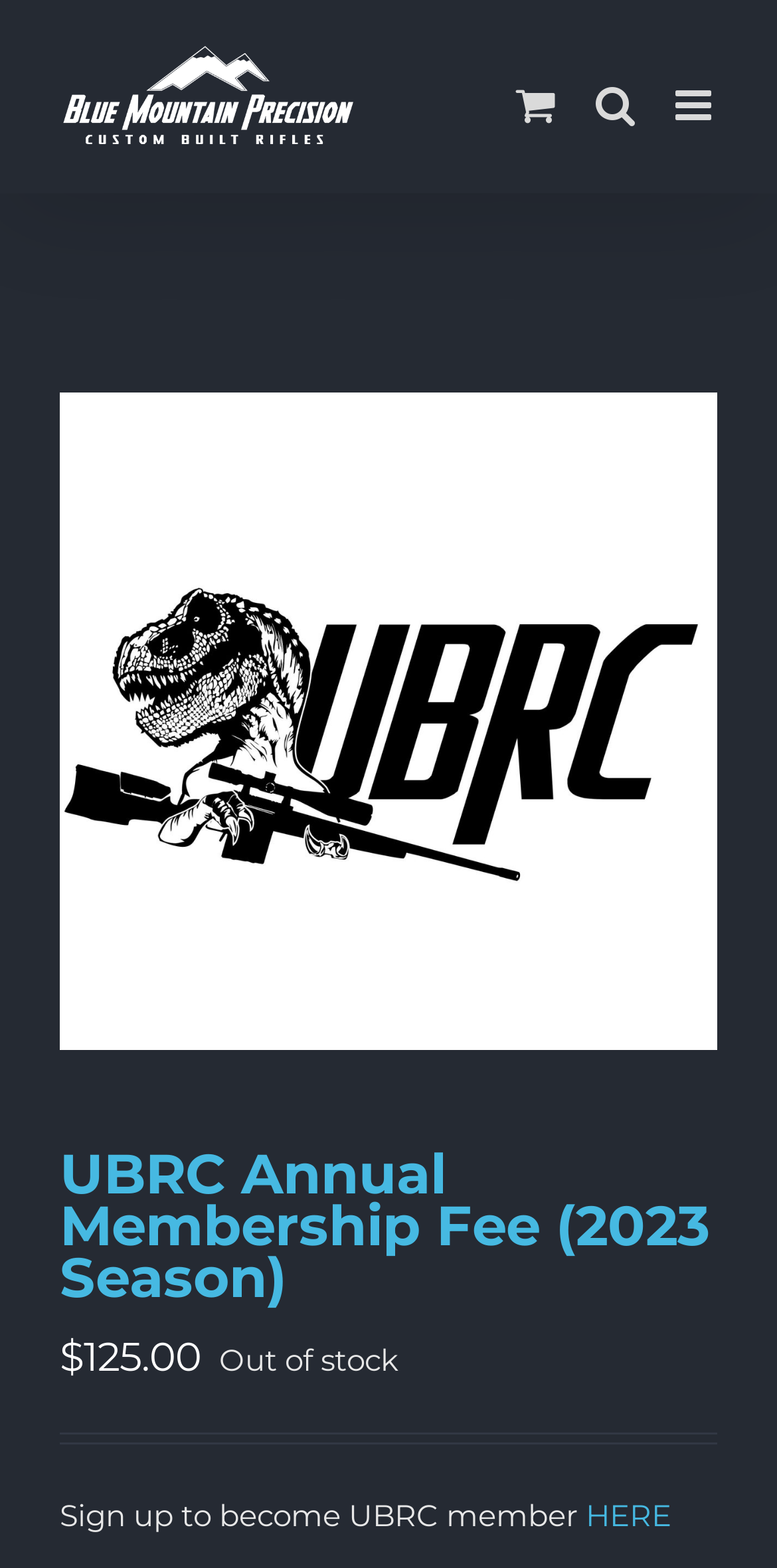Please find the bounding box coordinates of the element that needs to be clicked to perform the following instruction: "Go to Top". The bounding box coordinates should be four float numbers between 0 and 1, represented as [left, top, right, bottom].

[0.695, 0.75, 0.808, 0.806]